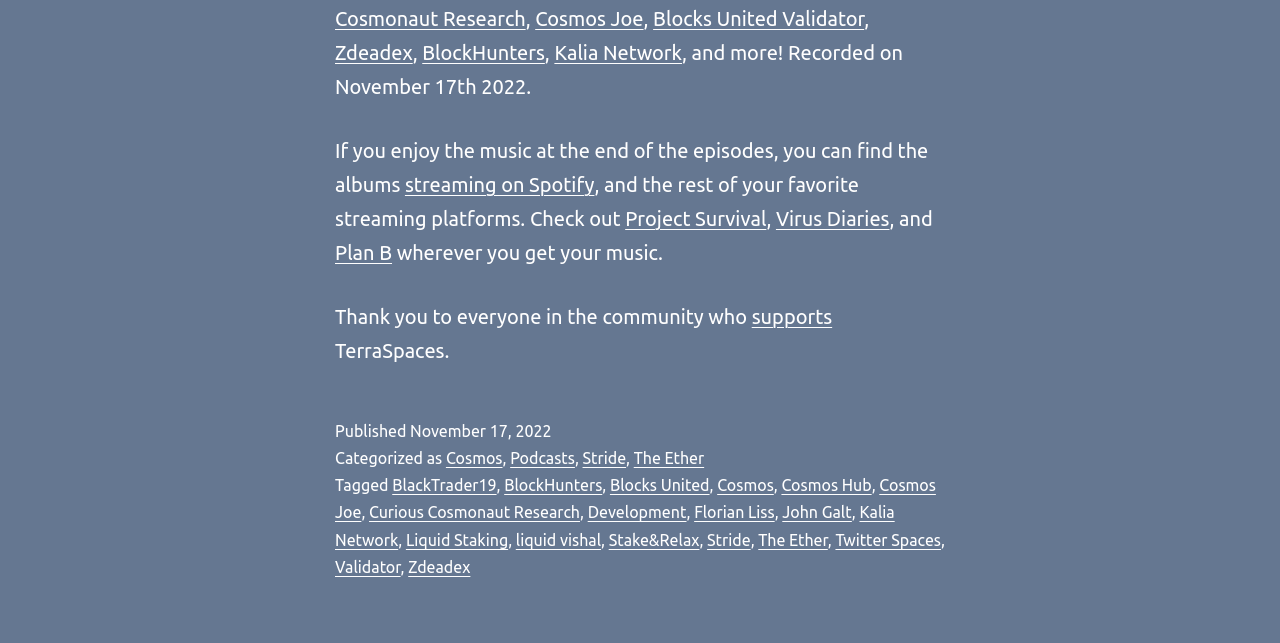What is the name of the album mentioned in the webpage?
Using the information from the image, give a concise answer in one word or a short phrase.

Project Survival